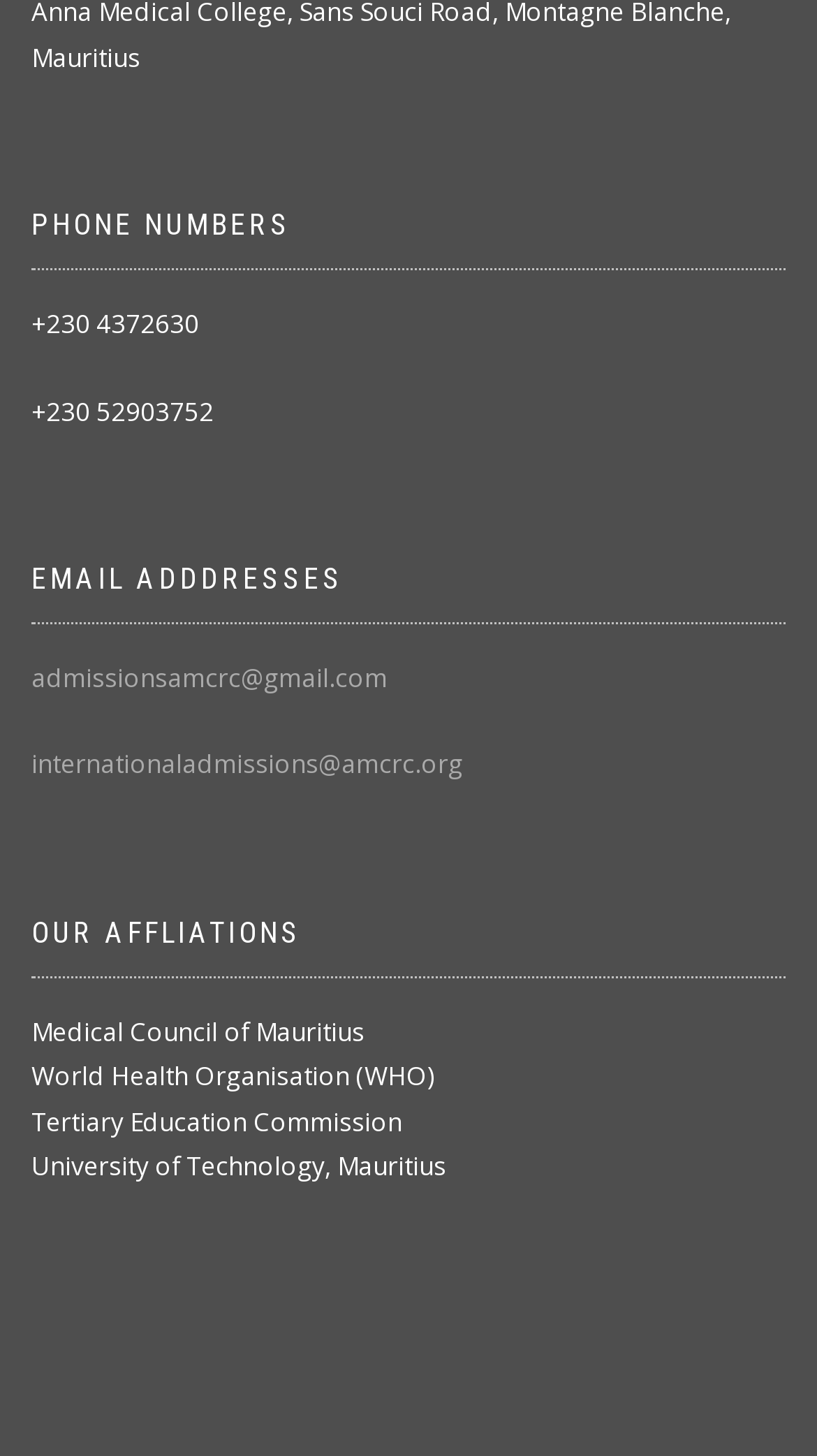What is the width of the '+230 52903752' text?
Can you provide a detailed and comprehensive answer to the question?

I looked at the bounding box coordinates of the '+230 52903752' text and calculated the width by subtracting the left coordinate from the right coordinate, which is 0.244 - 0.038 = 0.224.